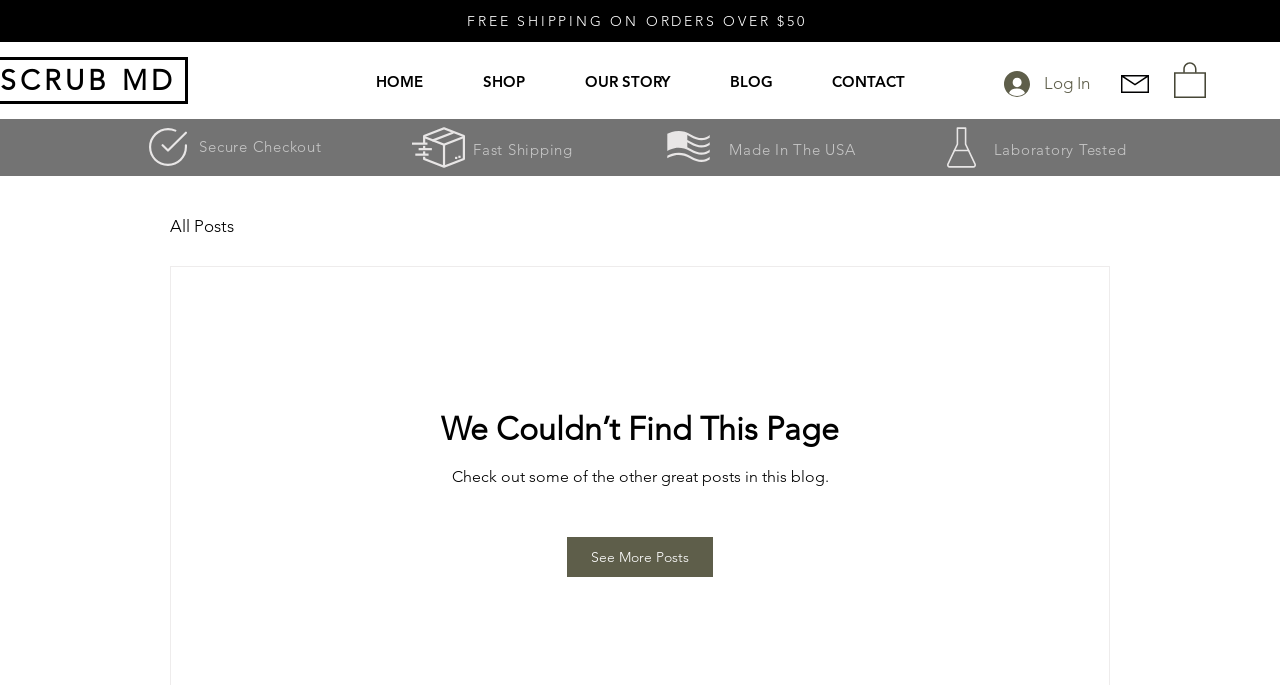What is the theme of the webpage?
Refer to the image and respond with a one-word or short-phrase answer.

Skin care